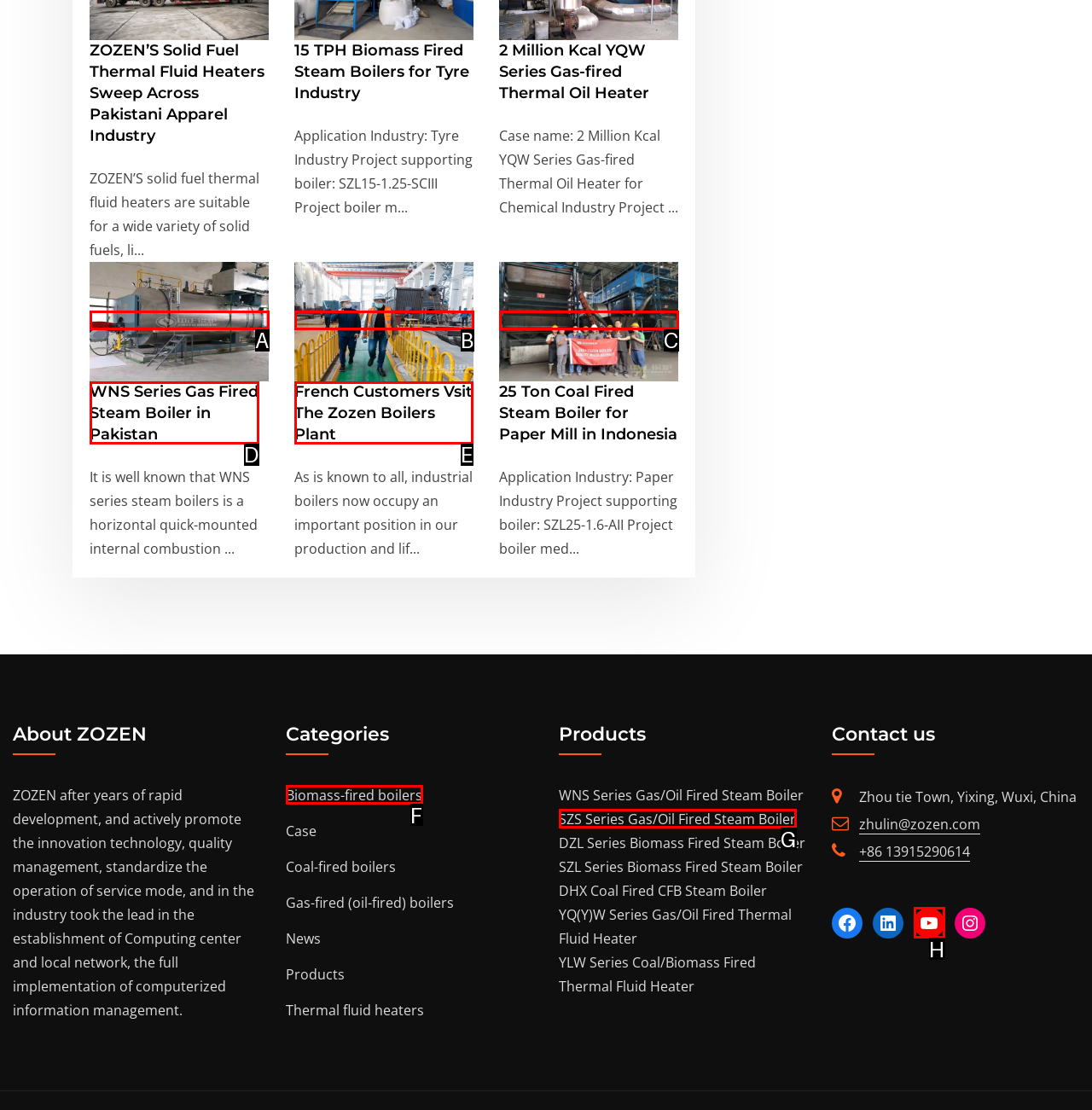Pick the option that corresponds to: Biomass-fired boilers
Provide the letter of the correct choice.

F